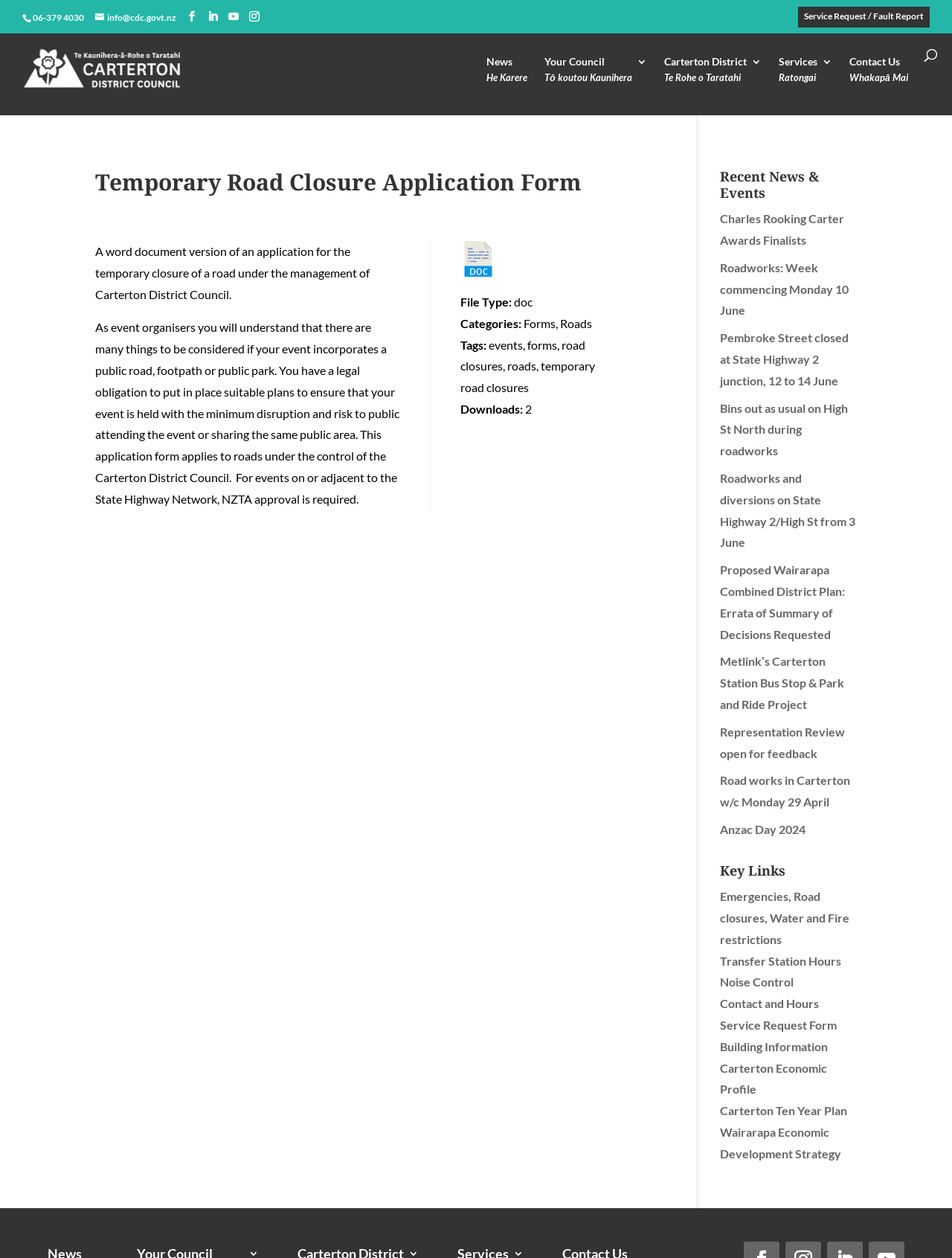Determine the bounding box coordinates of the clickable element to complete this instruction: "Search for something". Provide the coordinates in the format of four float numbers between 0 and 1, [left, top, right, bottom].

[0.1, 0.018, 0.9, 0.019]